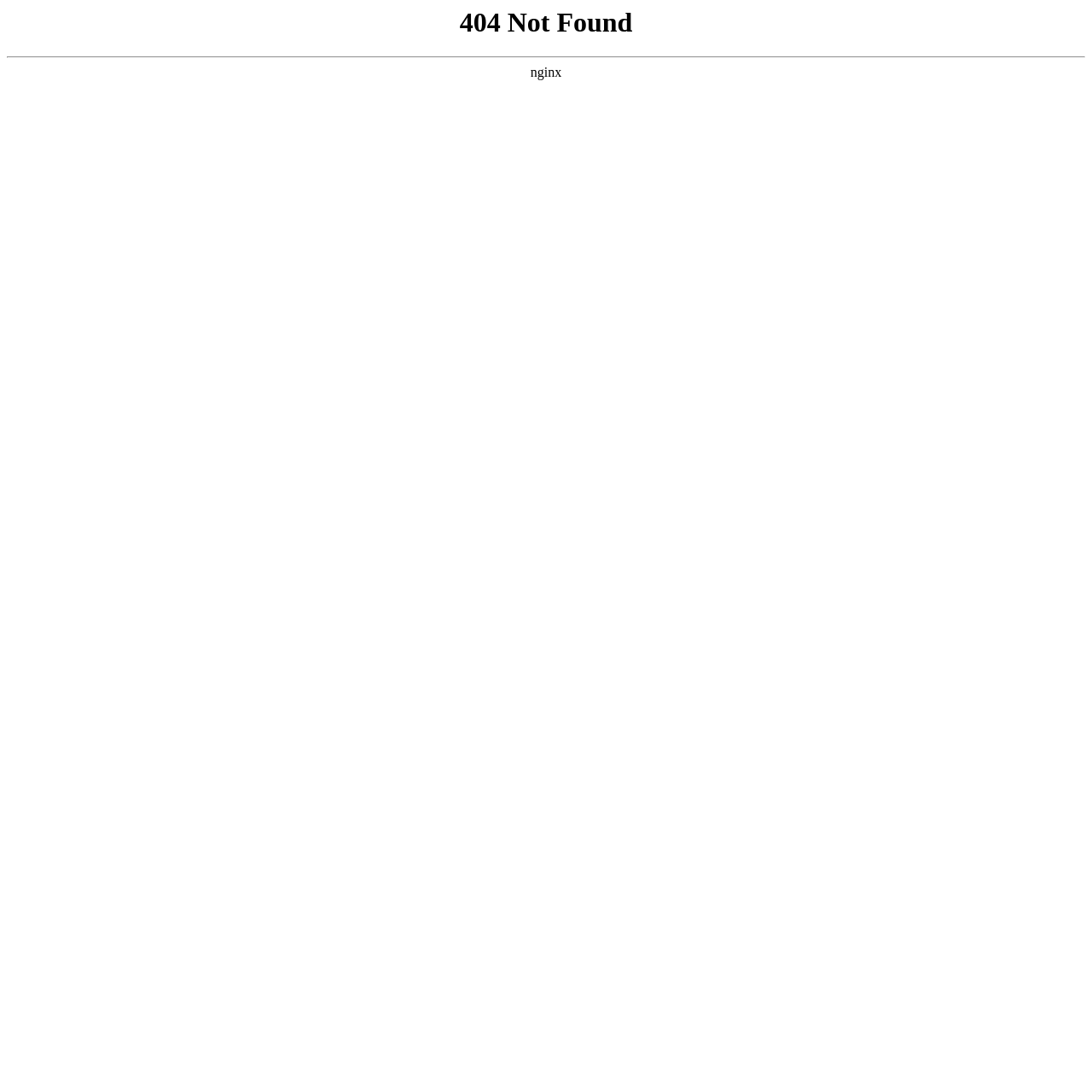Please find and provide the title of the webpage.

404 Not Found